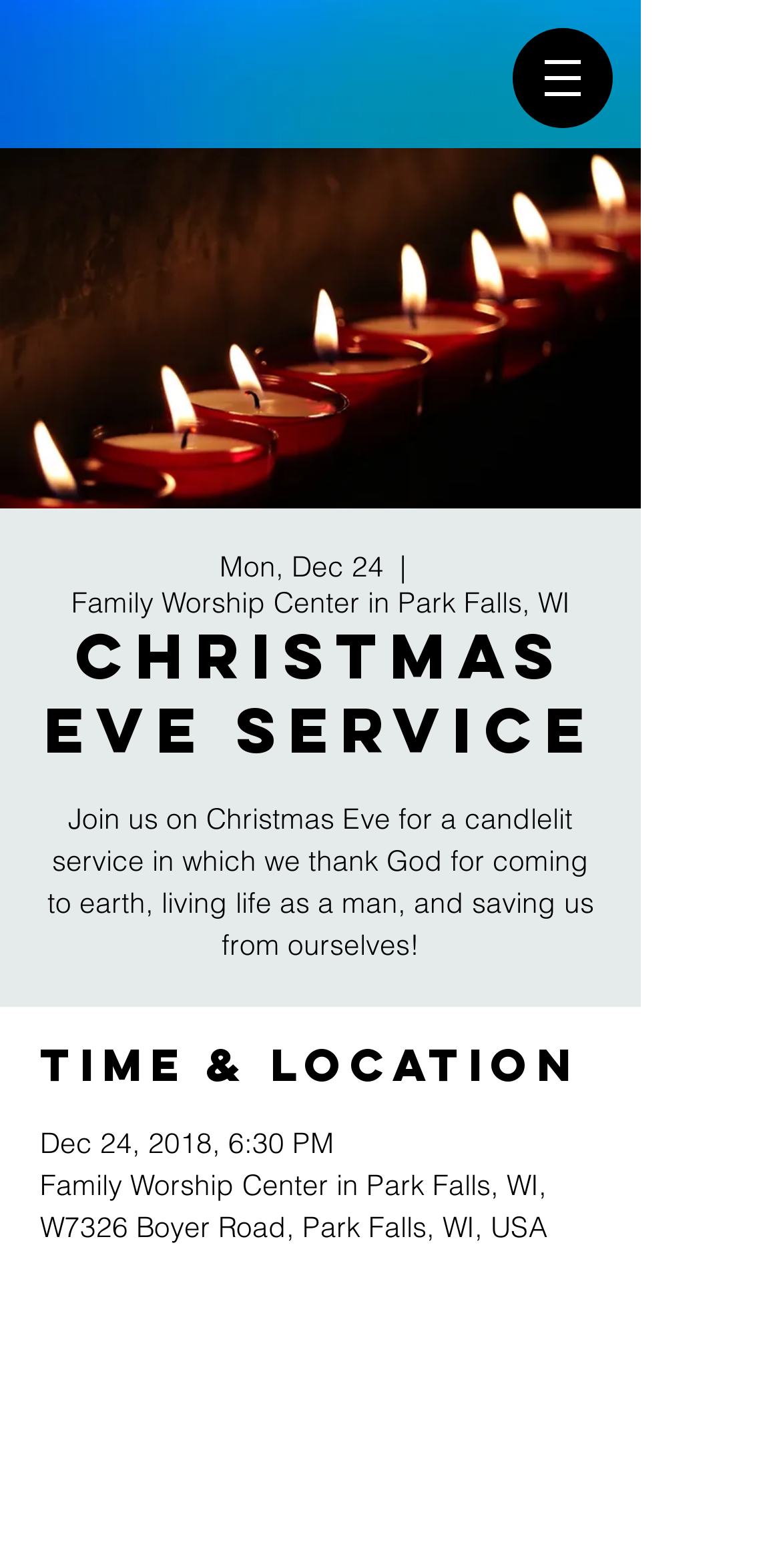Offer a detailed account of what is visible on the webpage.

The webpage is about a Christmas Eve service event at the Family Worship Center in Park Falls, WI. At the top, there is a navigation section with a button that has a popup menu, accompanied by two images. One image is a logo, and the other is a banner with the title "Christmas Eve Service".

Below the navigation section, there is a header section with the title "Christmas Eve Service" in large font, followed by the date "Mon, Dec 24" and the location "Family Worship Center in Park Falls, WI". 

The main content of the page is a paragraph of text that describes the event, stating that it is a candlelit service where they will thank God for coming to earth, living life as a man, and saving us from ourselves. This text is positioned in the middle of the page.

Further down, there is a section with the heading "Time & Location", which provides the details of the event, including the date, time, and address of the venue.